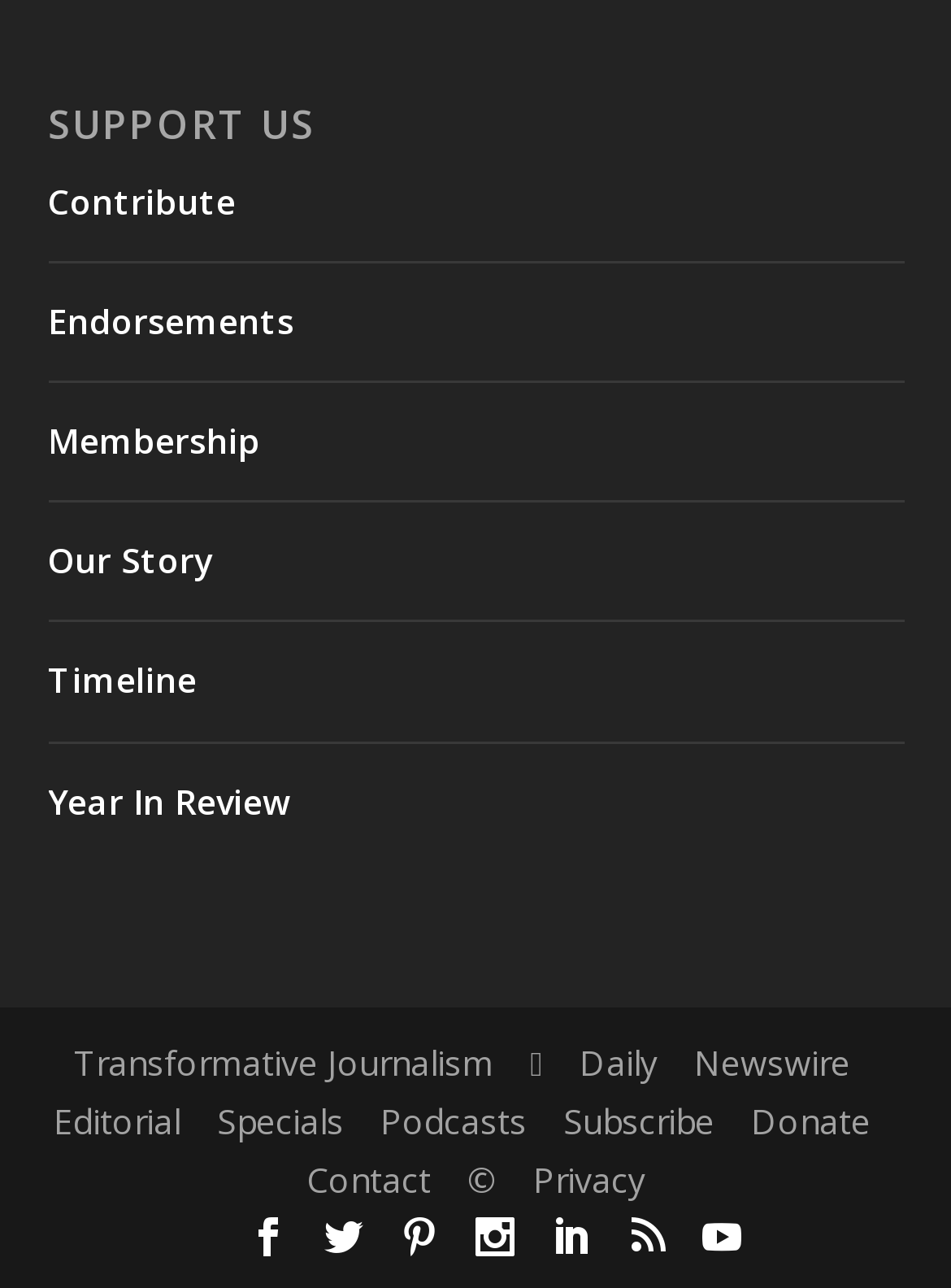Find the bounding box coordinates of the area to click in order to follow the instruction: "Click on Contribute".

[0.05, 0.137, 0.247, 0.173]